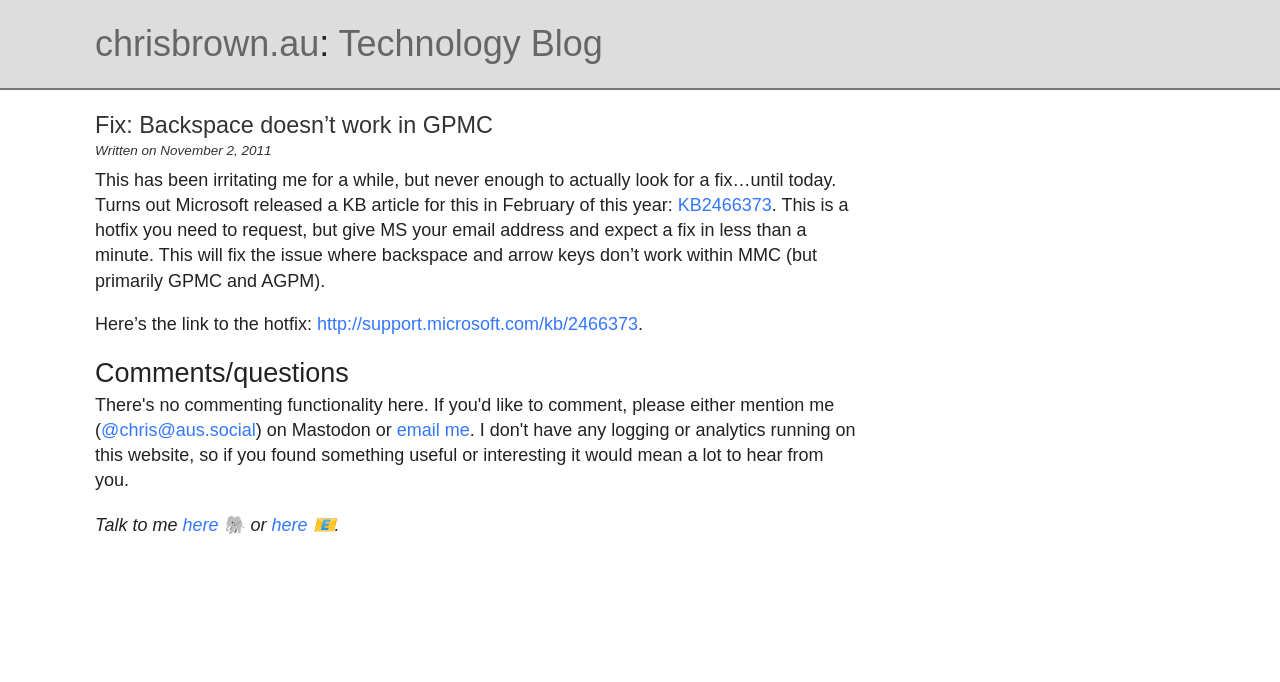Locate the bounding box coordinates of the clickable area to execute the instruction: "email the author". Provide the coordinates as four float numbers between 0 and 1, represented as [left, top, right, bottom].

[0.31, 0.616, 0.367, 0.645]